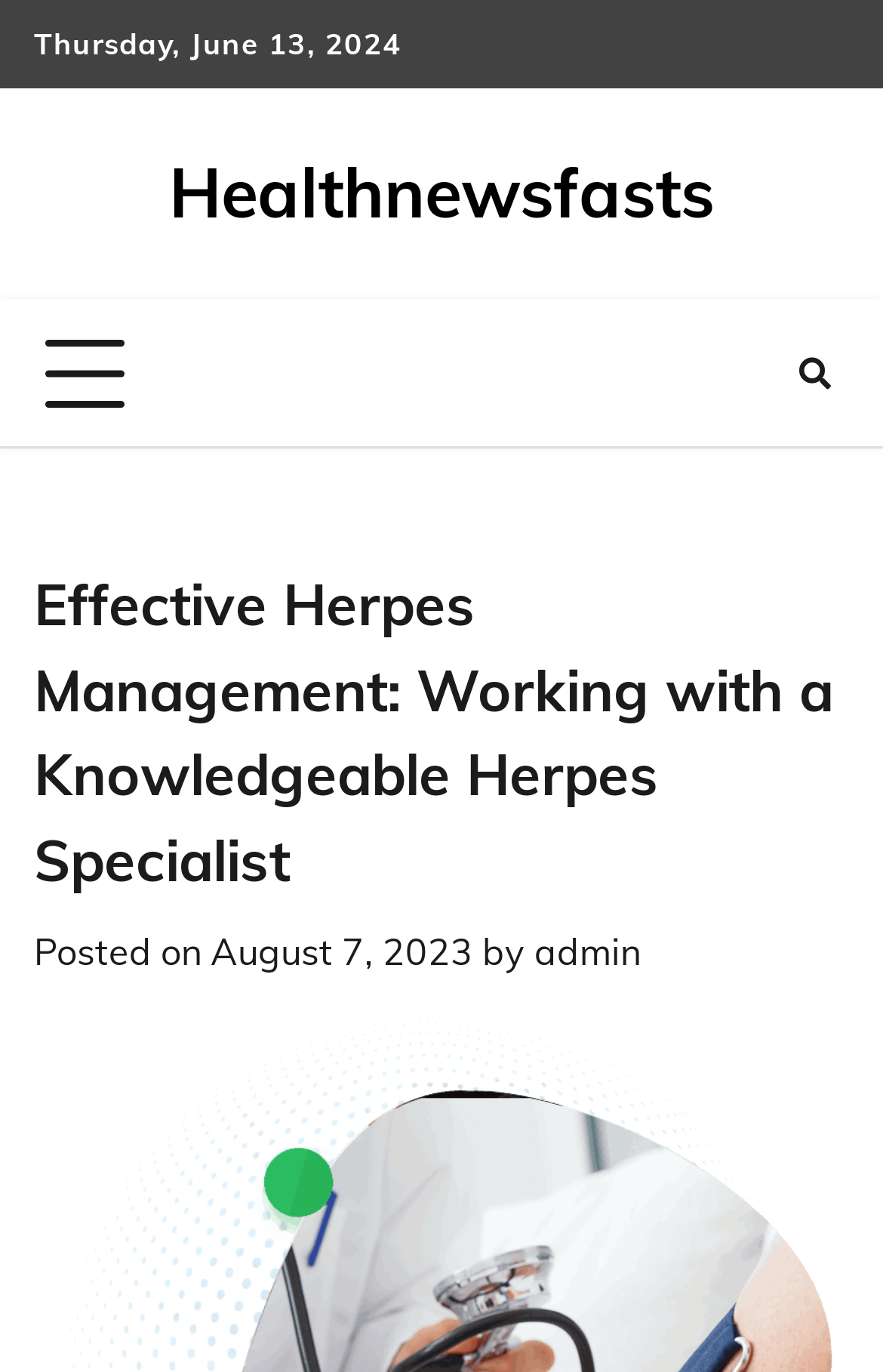What is the author of the post? Look at the image and give a one-word or short phrase answer.

admin